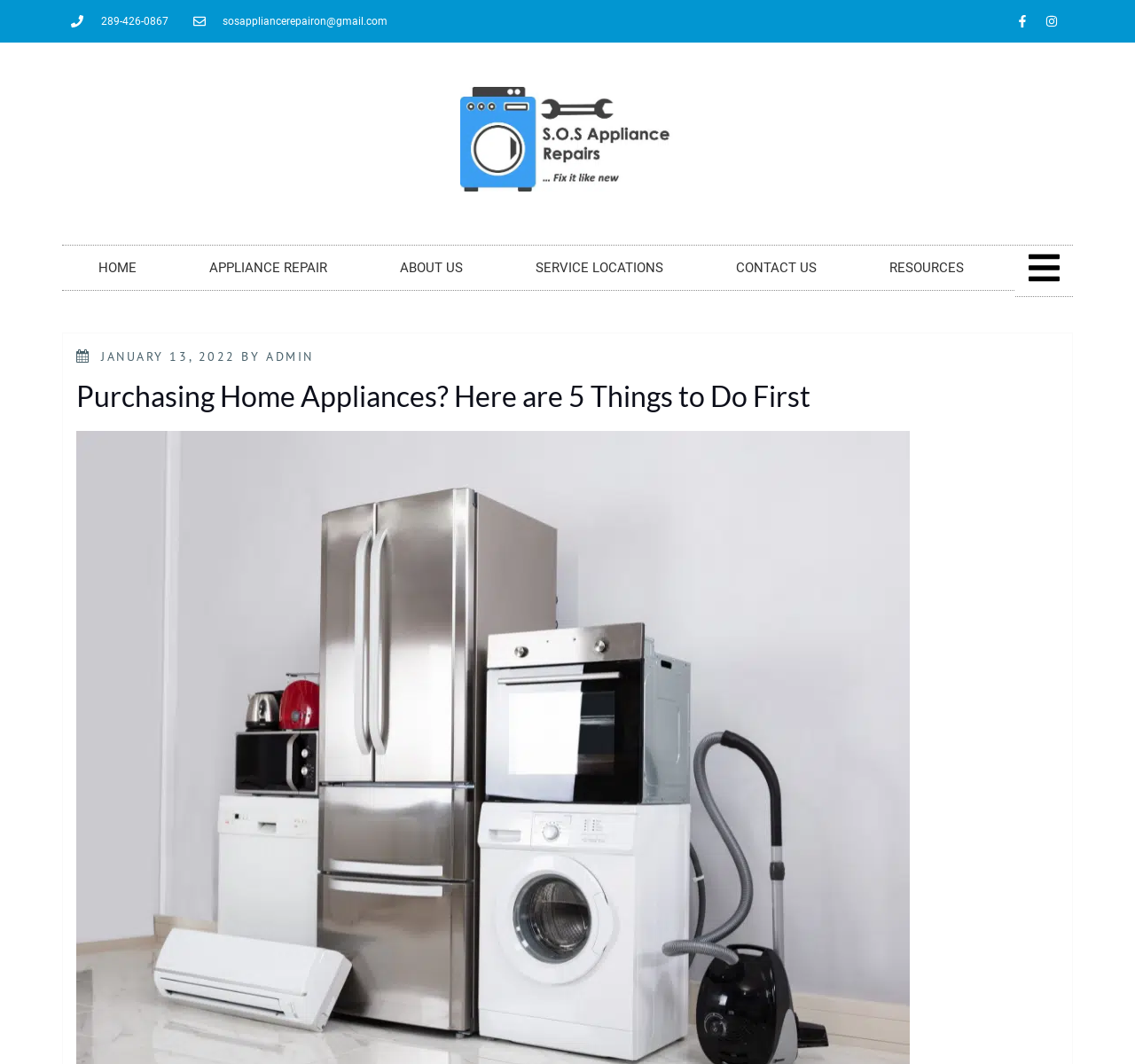Please identify the coordinates of the bounding box for the clickable region that will accomplish this instruction: "visit the HOME page".

[0.055, 0.231, 0.152, 0.273]